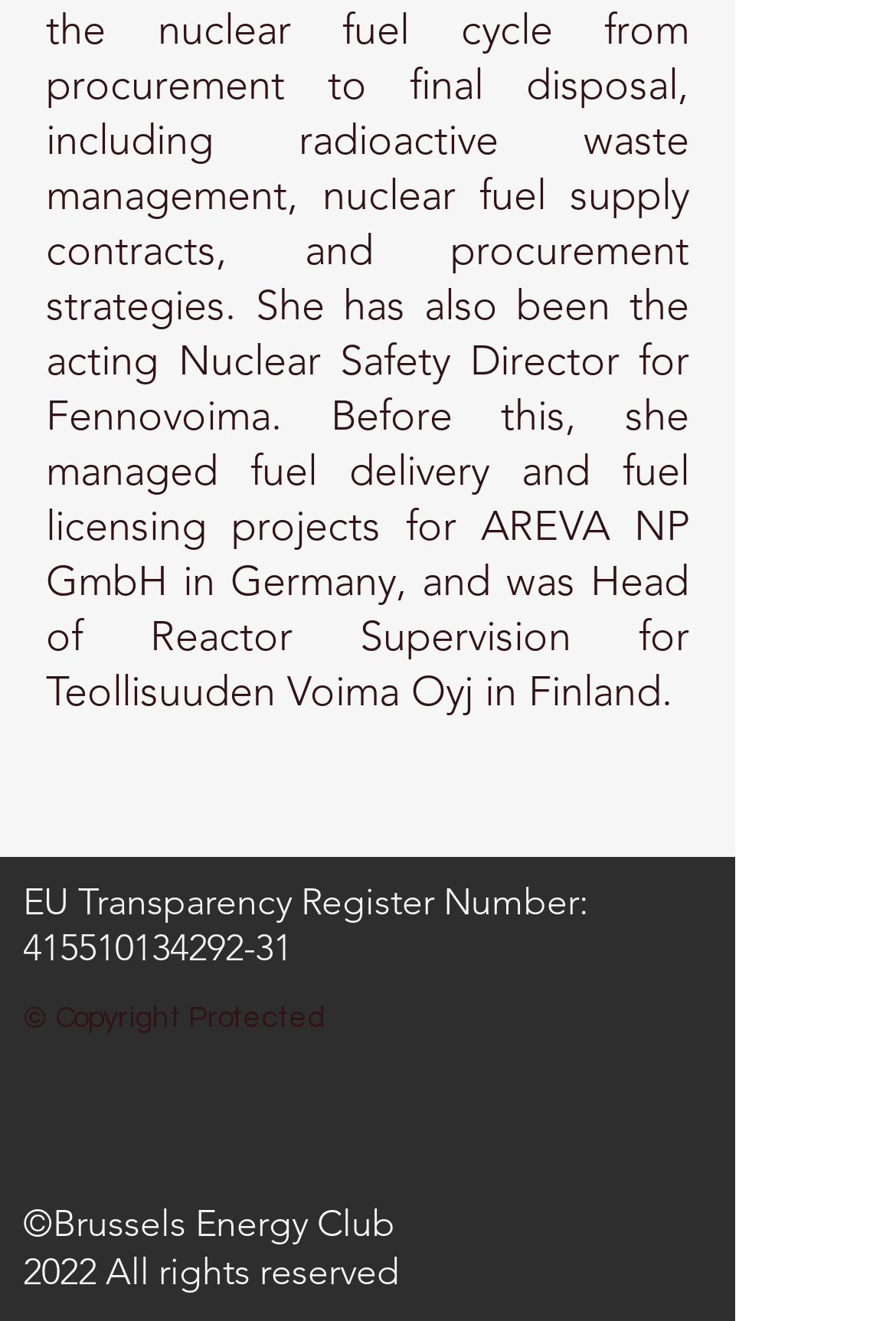What is the position of the Social Bar on the webpage?
Using the image as a reference, answer with just one word or a short phrase.

Bottom